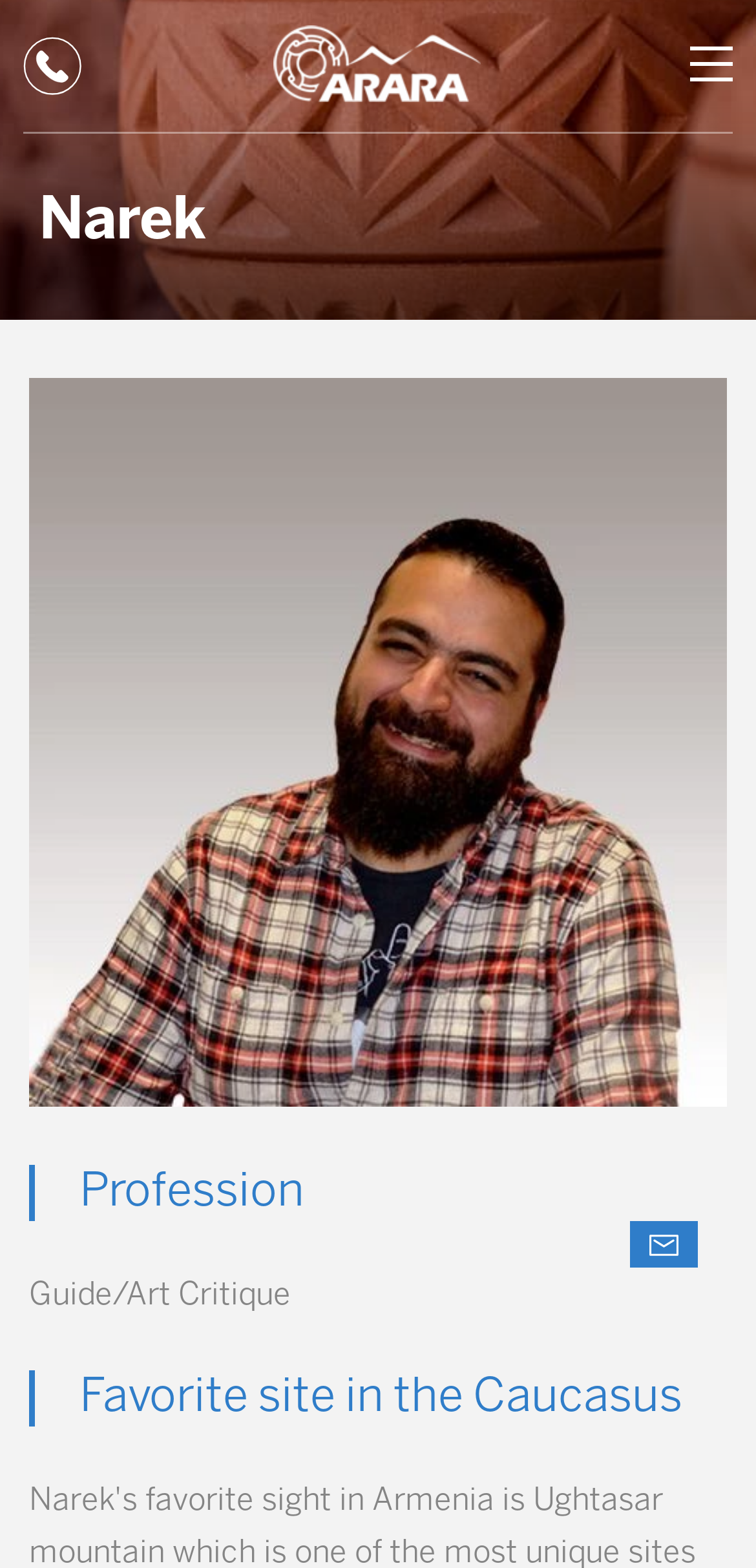What is the current selected currency?
From the image, provide a succinct answer in one word or a short phrase.

CAD